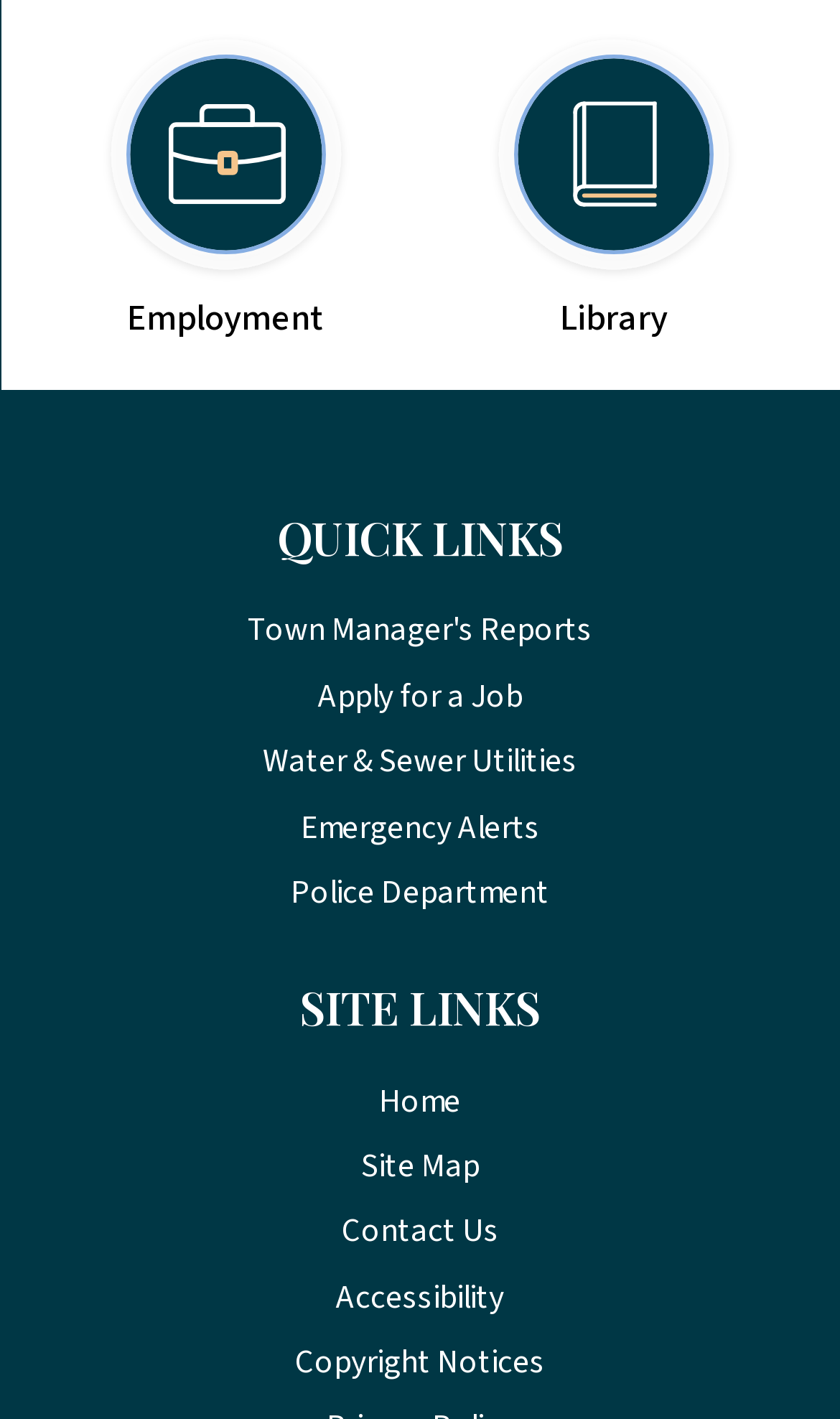What is the position of the 'Police Department' link?
Look at the image and answer the question using a single word or phrase.

Below 'Water & Sewer Utilities'